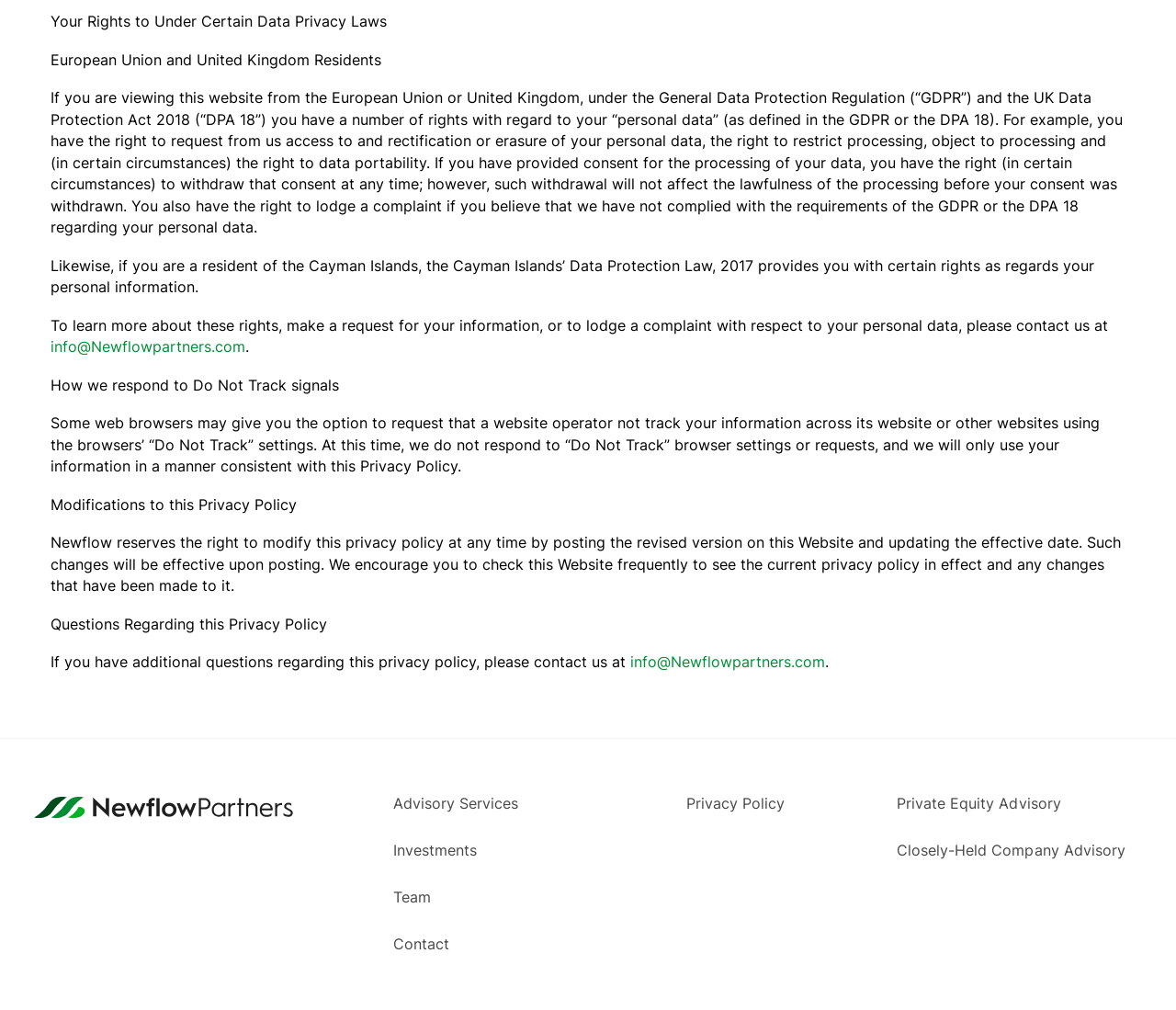Answer the question using only a single word or phrase: 
How can users learn more about their rights under data privacy laws?

Contact Newflow